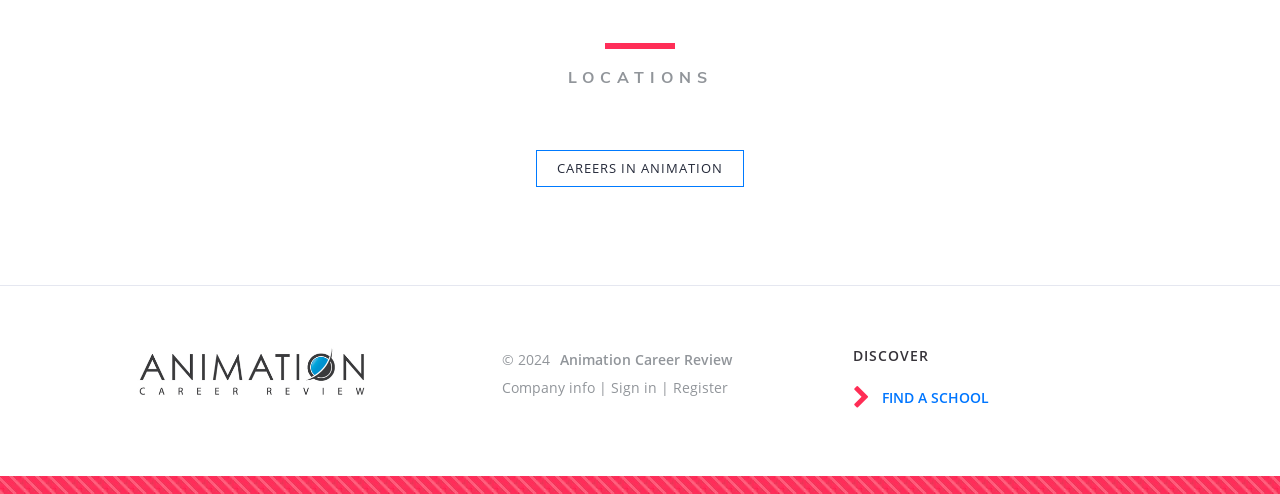Identify the bounding box of the HTML element described as: "SKILLOON STORE".

None